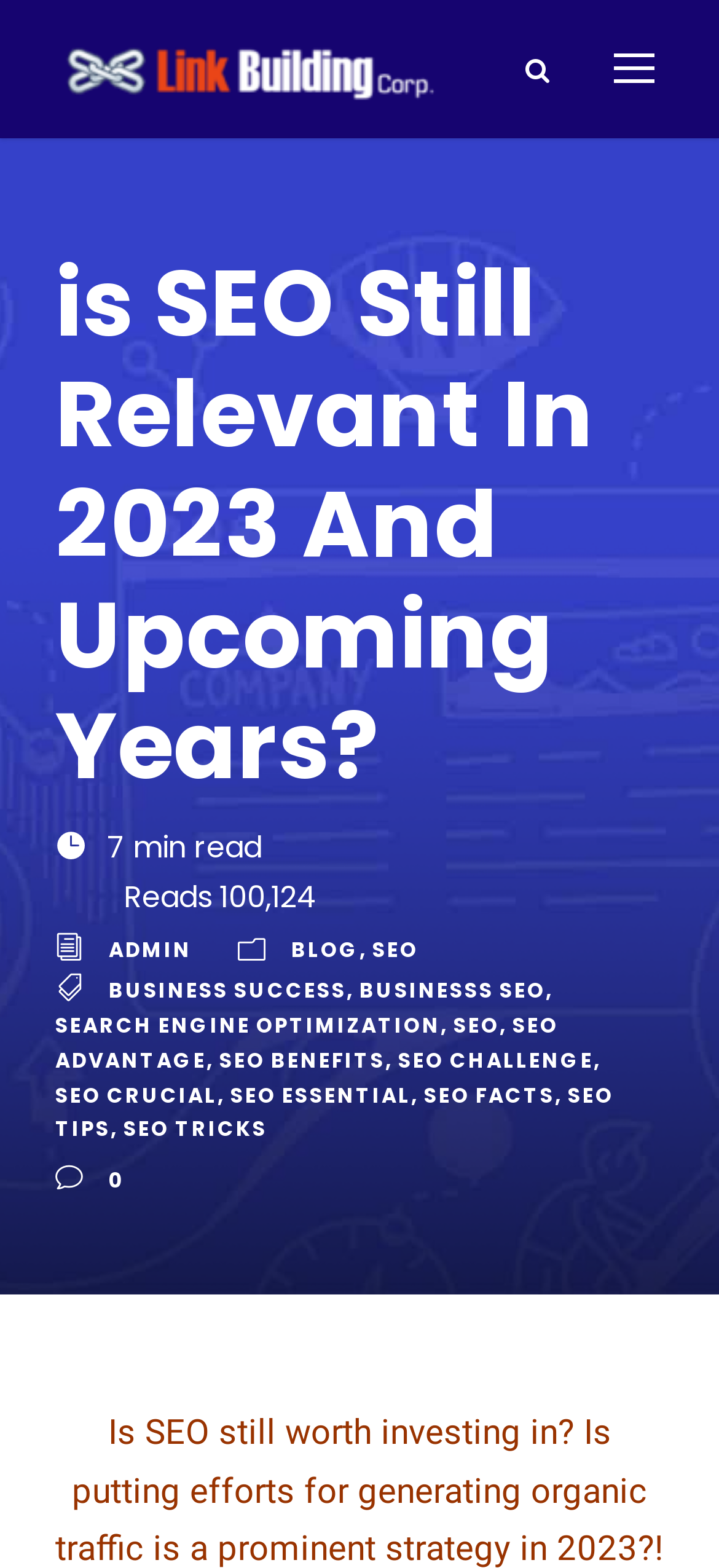What is the text next to 'Reads'?
Give a one-word or short phrase answer based on the image.

100,124